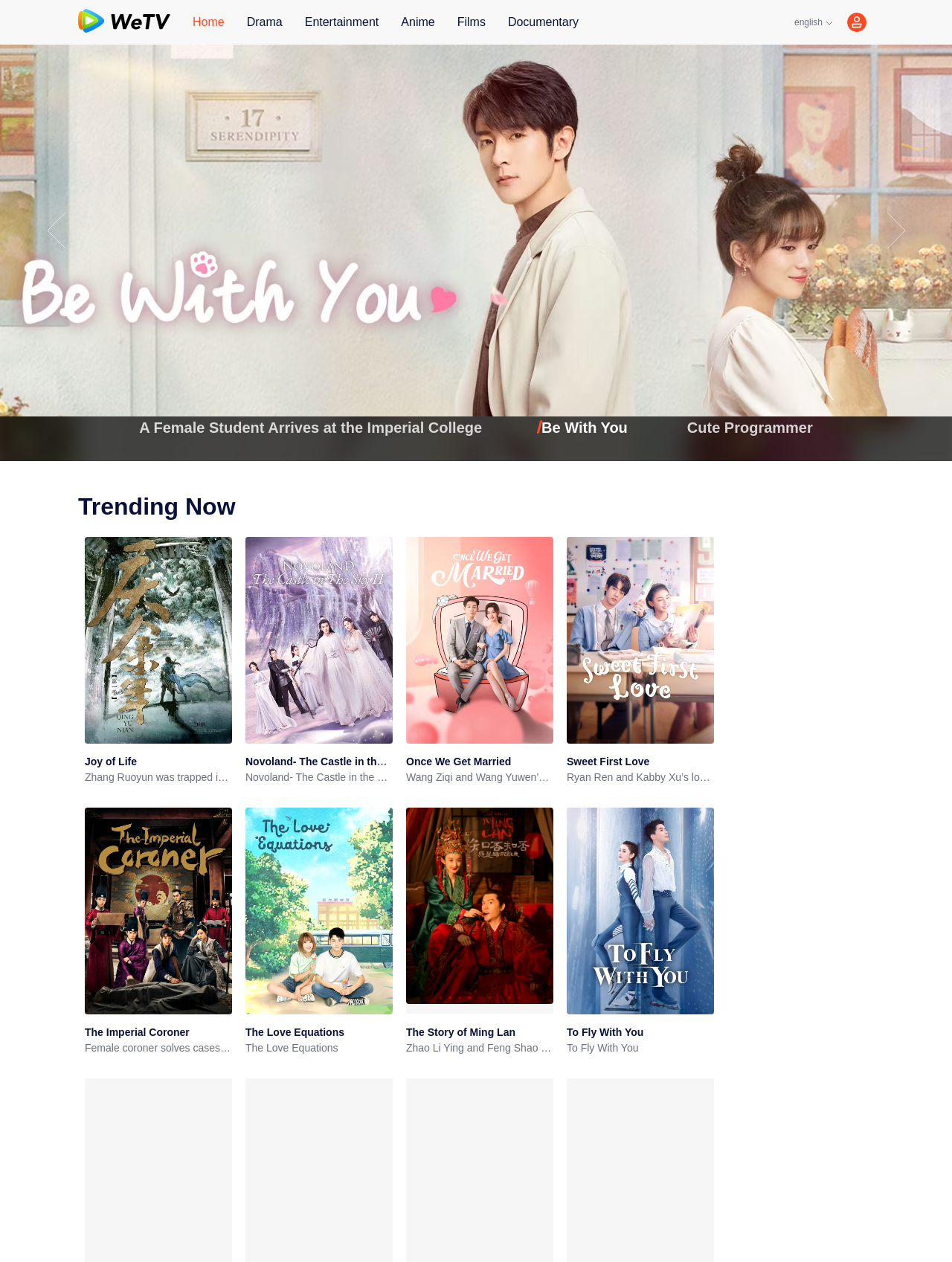Please provide a one-word or short phrase answer to the question:
How many images are there in the 'Trending Now' section?

8